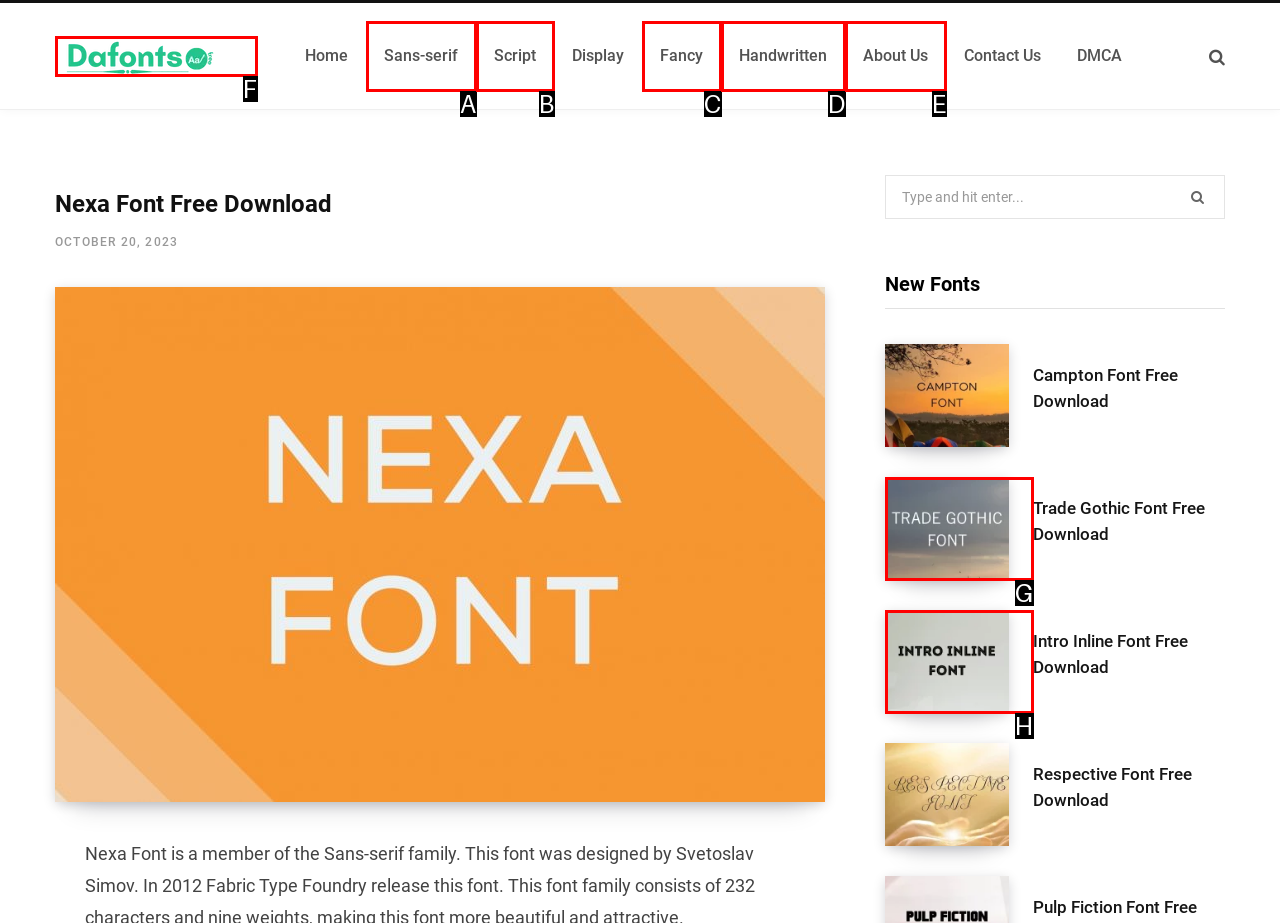Identify the option that corresponds to: About Us
Respond with the corresponding letter from the choices provided.

E